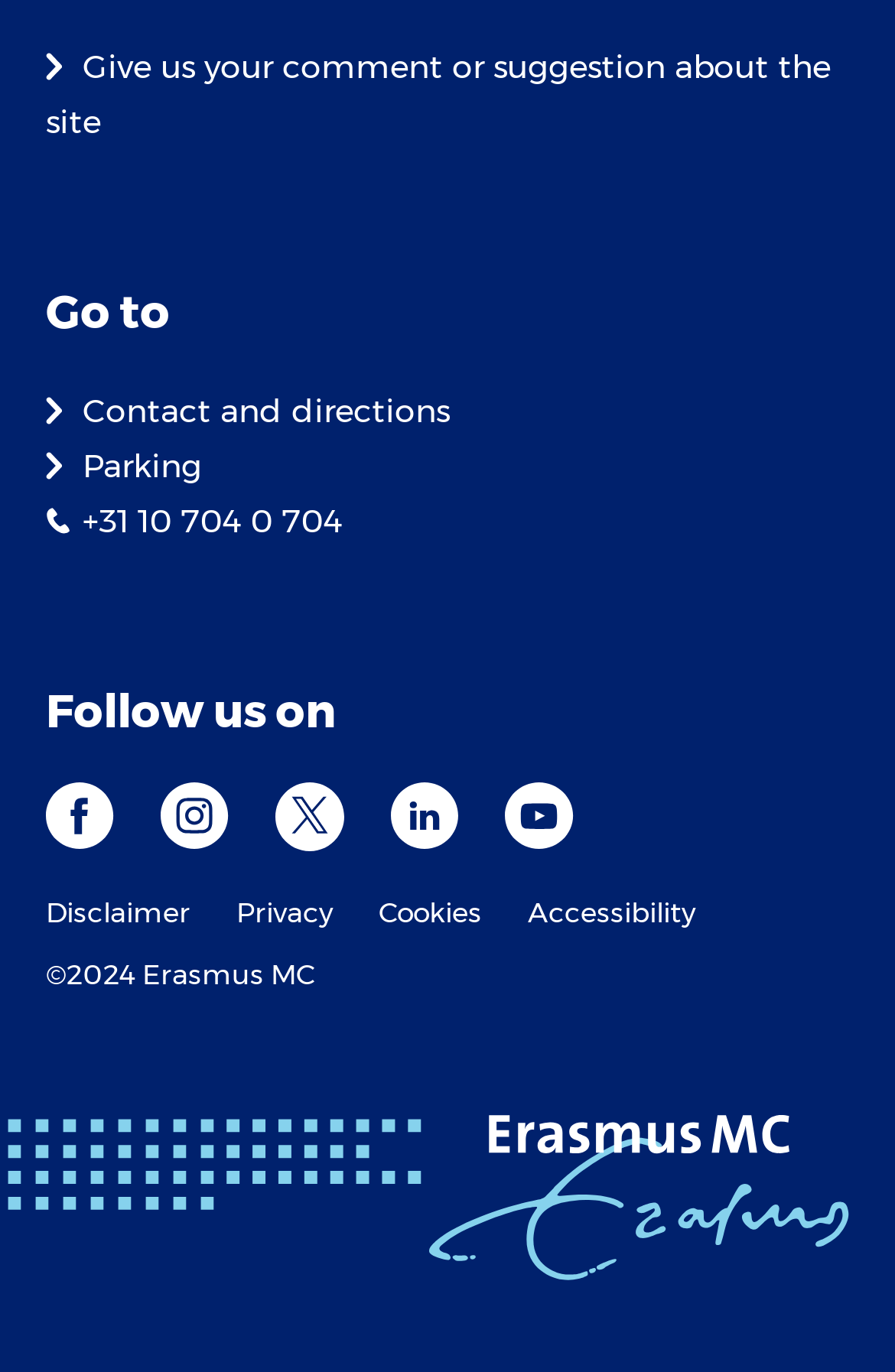Using floating point numbers between 0 and 1, provide the bounding box coordinates in the format (top-left x, top-left y, bottom-right x, bottom-right y). Locate the UI element described here: alt="icon youtube"

[0.564, 0.58, 0.641, 0.605]